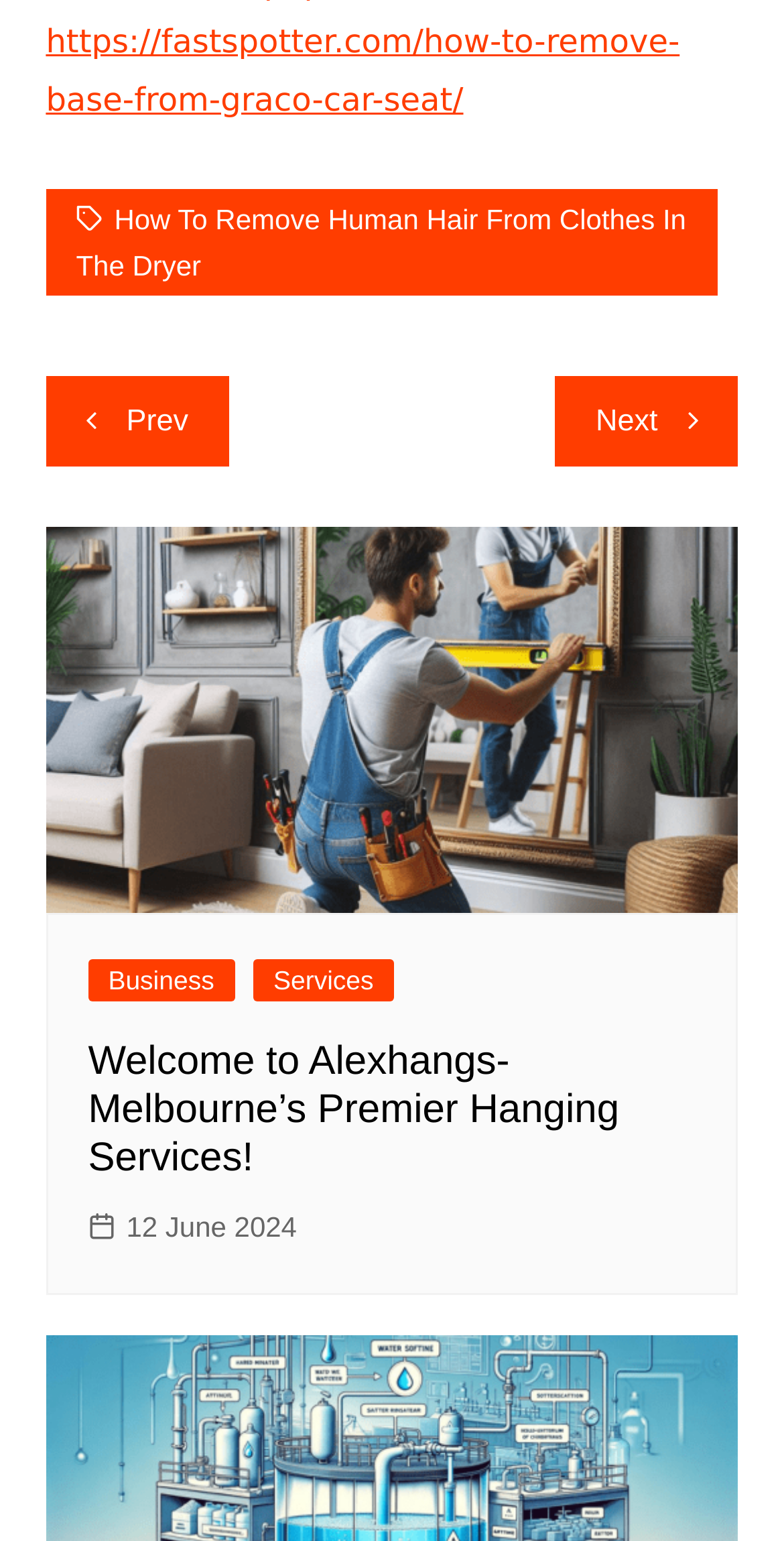Please specify the bounding box coordinates of the clickable section necessary to execute the following command: "View the 'Welcome to Alexhangs- Melbourne’s Premier Hanging Services!' image".

[0.058, 0.342, 0.942, 0.593]